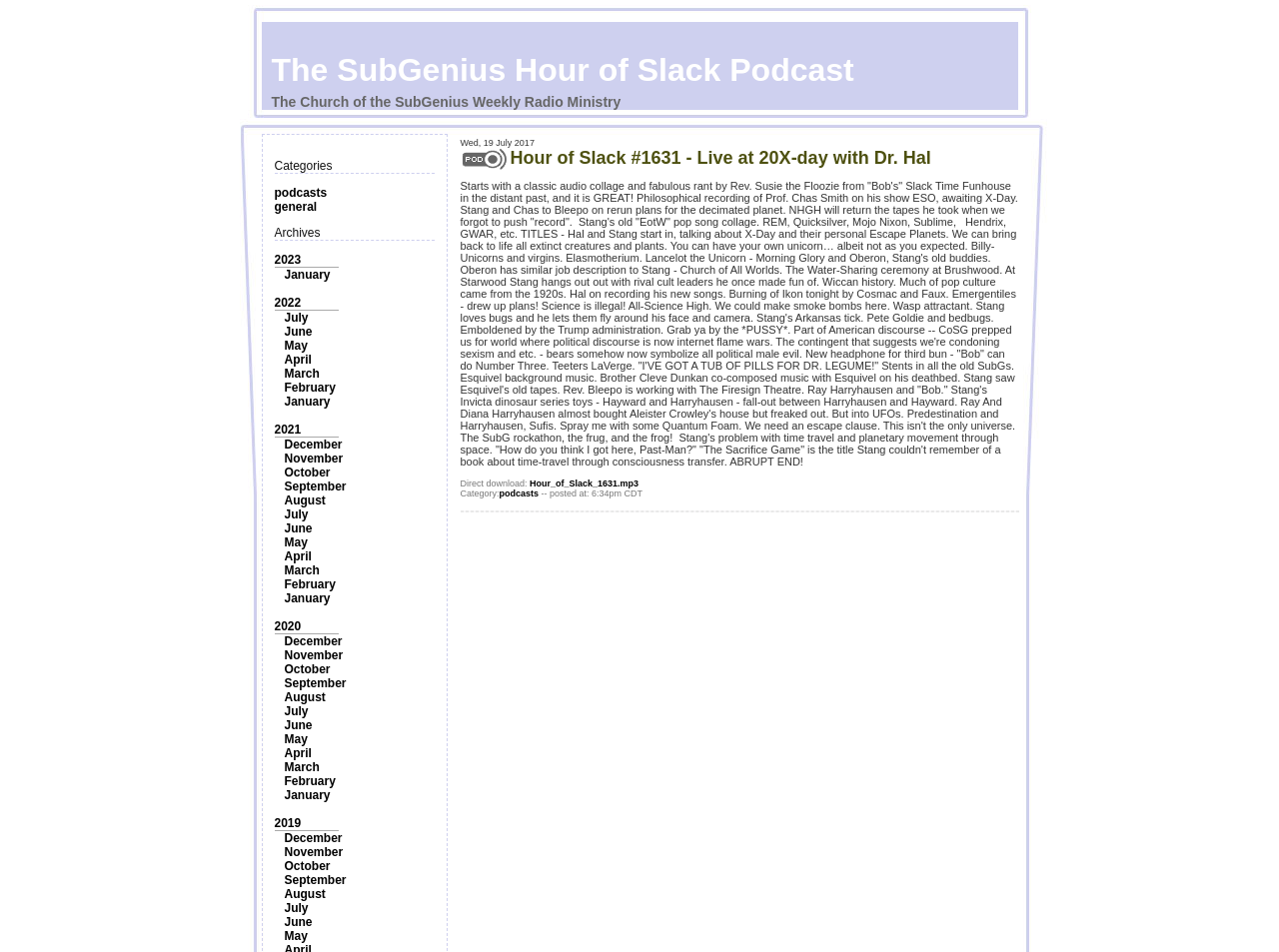Give an in-depth explanation of the webpage layout and content.

The webpage is the "The SubGenius Hour of Slack Podcast" page, which appears to be an archive of podcast episodes. At the top of the page, there is a title "The Church of the SubGenius Weekly Radio Ministry" and an image. Below the title, there are two columns of links and text. The left column has categories and archives, with links to "podcasts" and "general" categories, and archives for each year from 2019 to 2023, with months listed below each year. 

The right column contains a table with multiple rows, each representing a podcast episode. Each episode has a title, a description, and a download link. The title and description are quite long and contain humorous and surreal content, with references to pop culture, science fiction, and conspiracy theories. The description also mentions various guests and topics discussed in the episode. The download link is labeled "Direct download:" and is followed by the episode's title and a timestamp. 

There are 12 episodes listed on the page, with the most recent one at the top. The page has a simple layout with a focus on text content, and there are no prominent images or graphics aside from the image at the top.